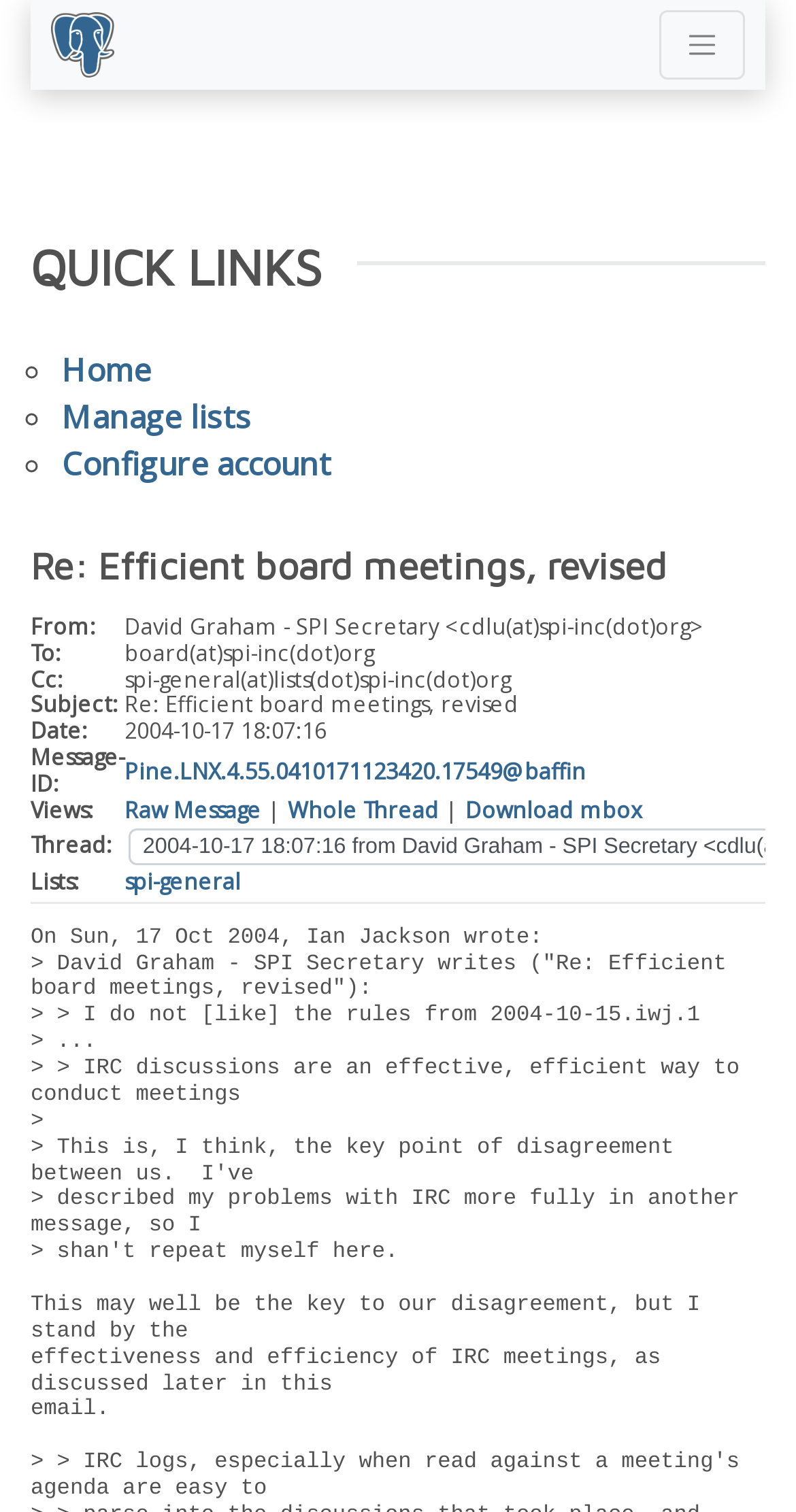Please indicate the bounding box coordinates of the element's region to be clicked to achieve the instruction: "Download mbox". Provide the coordinates as four float numbers between 0 and 1, i.e., [left, top, right, bottom].

[0.585, 0.526, 0.808, 0.545]